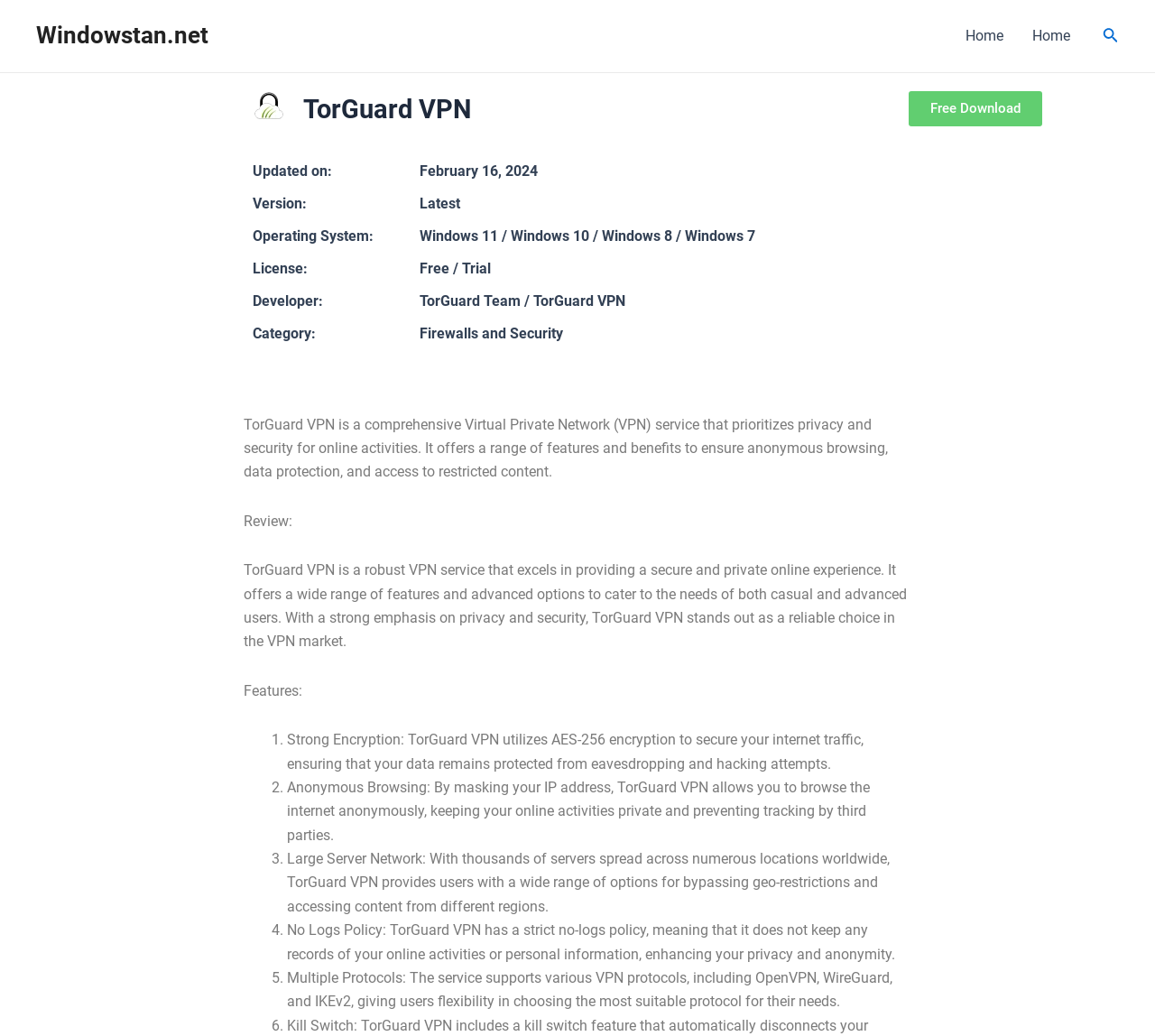Give a comprehensive overview of the webpage, including key elements.

The webpage is about downloading TorGuard VPN for Windows PC from Windowstan. At the top left, there is a link to "Windowstan.net". On the top right, there is a navigation menu with a "Home" link and a search icon link with an accompanying image. 

Below the navigation menu, there is a heading "TorGuard VPN" followed by a "Free Download" link. To the left of the heading, there are several lines of text providing information about the software, including the update date, version, operating system, license, developer, and category.

Below this section, there is a paragraph describing TorGuard VPN as a comprehensive Virtual Private Network (VPN) service that prioritizes privacy and security for online activities. 

Following this, there is a review of TorGuard VPN, stating that it is a robust VPN service that excels in providing a secure and private online experience. 

Next, there is a section highlighting the features of TorGuard VPN, including strong encryption, anonymous browsing, a large server network, a no-logs policy, and multiple protocols. Each feature is listed with a number and a brief description.